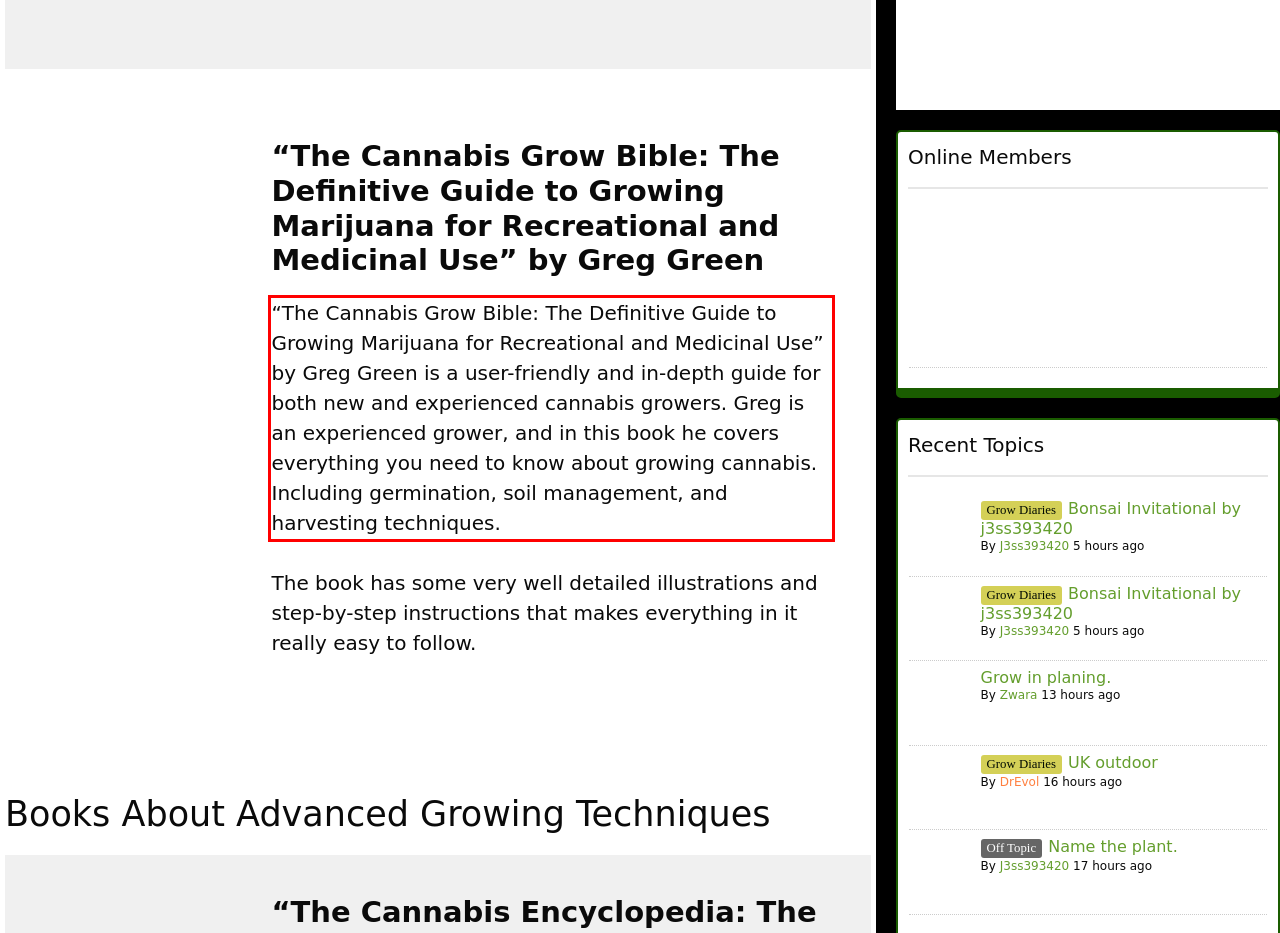Observe the screenshot of the webpage, locate the red bounding box, and extract the text content within it.

“The Cannabis Grow Bible: The Definitive Guide to Growing Marijuana for Recreational and Medicinal Use” by Greg Green is a user-friendly and in-depth guide for both new and experienced cannabis growers. Greg is an experienced grower, and in this book he covers everything you need to know about growing cannabis. Including germination, soil management, and harvesting techniques.